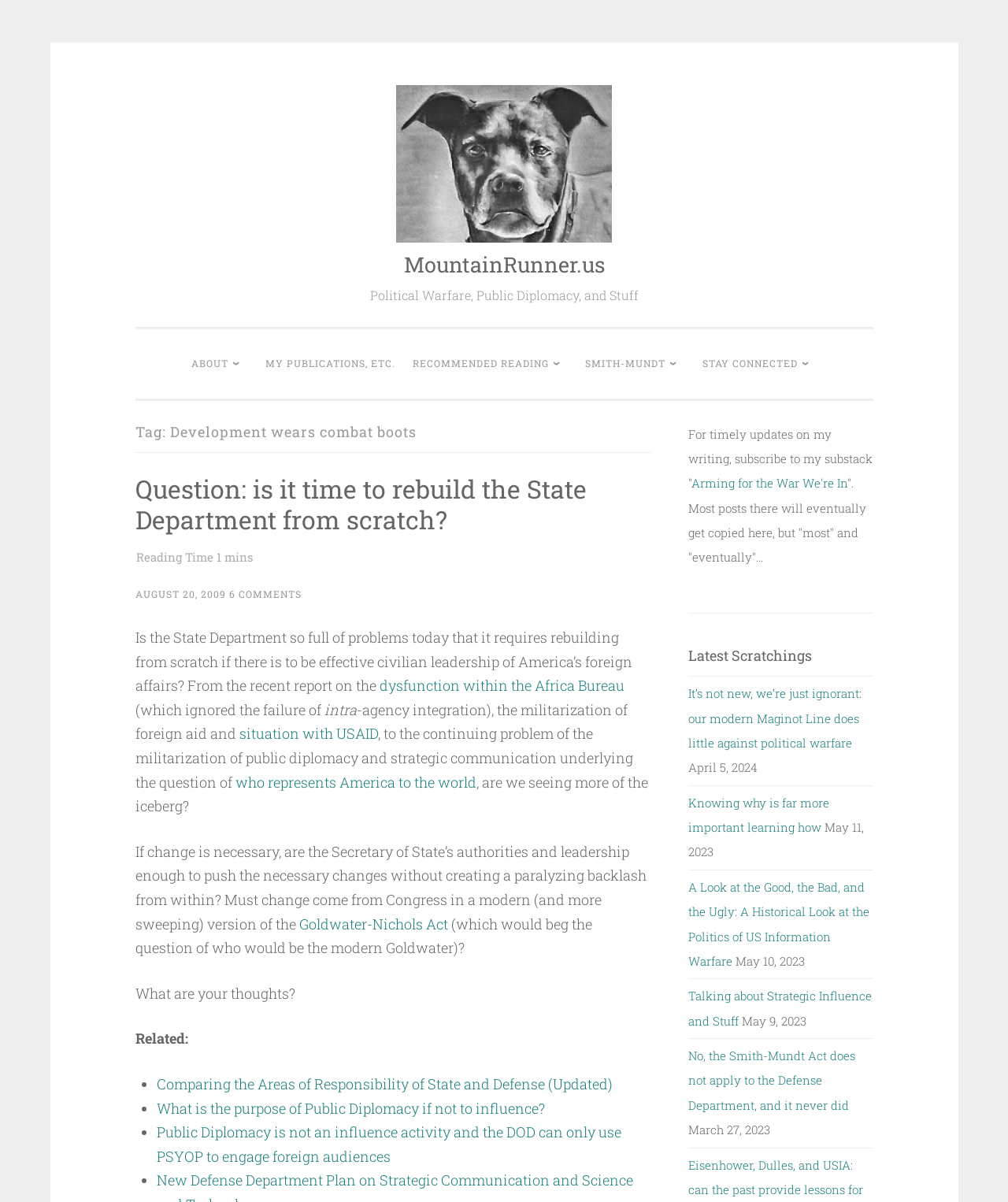Determine the bounding box coordinates of the clickable area required to perform the following instruction: "Search for something". The coordinates should be represented as four float numbers between 0 and 1: [left, top, right, bottom].

None